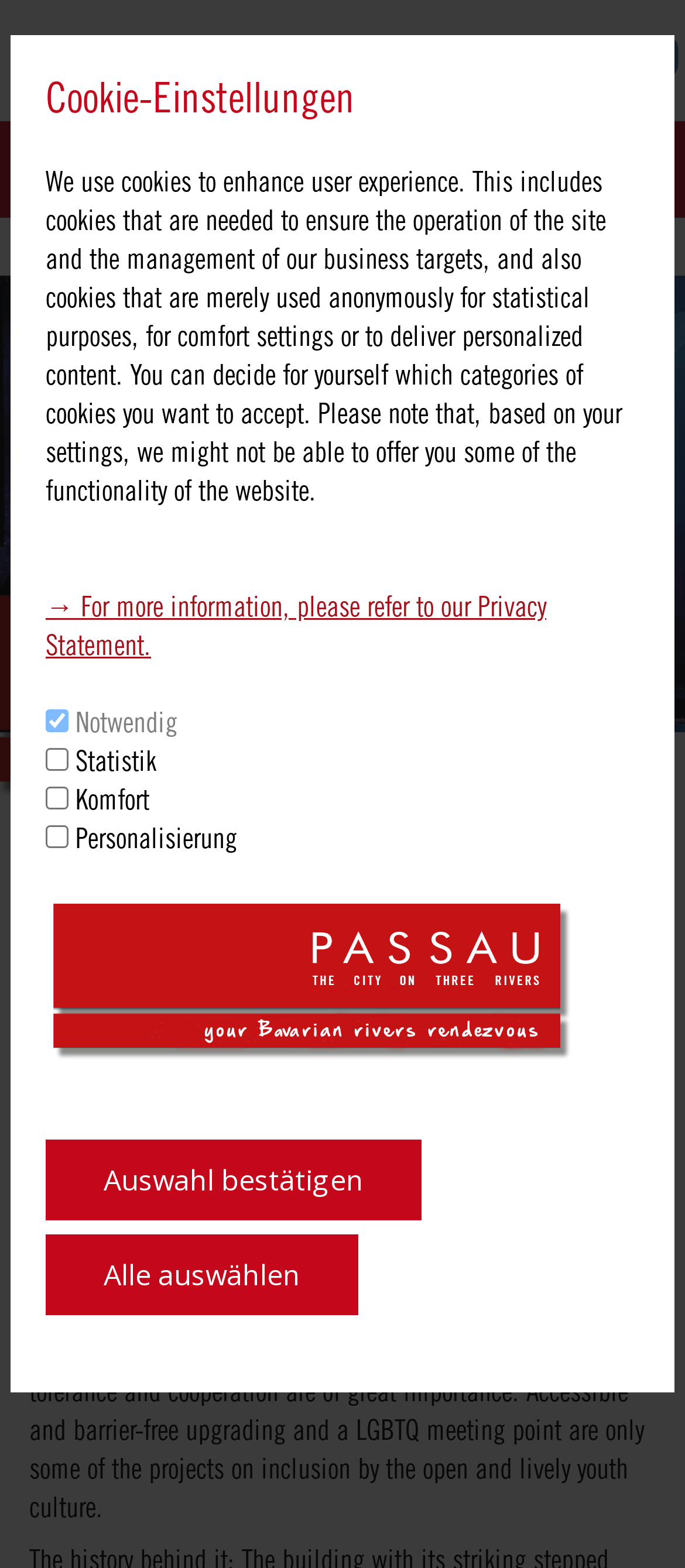Could you provide the bounding box coordinates for the portion of the screen to click to complete this instruction: "Click on Discover Passau"?

[0.0, 0.195, 0.894, 0.232]